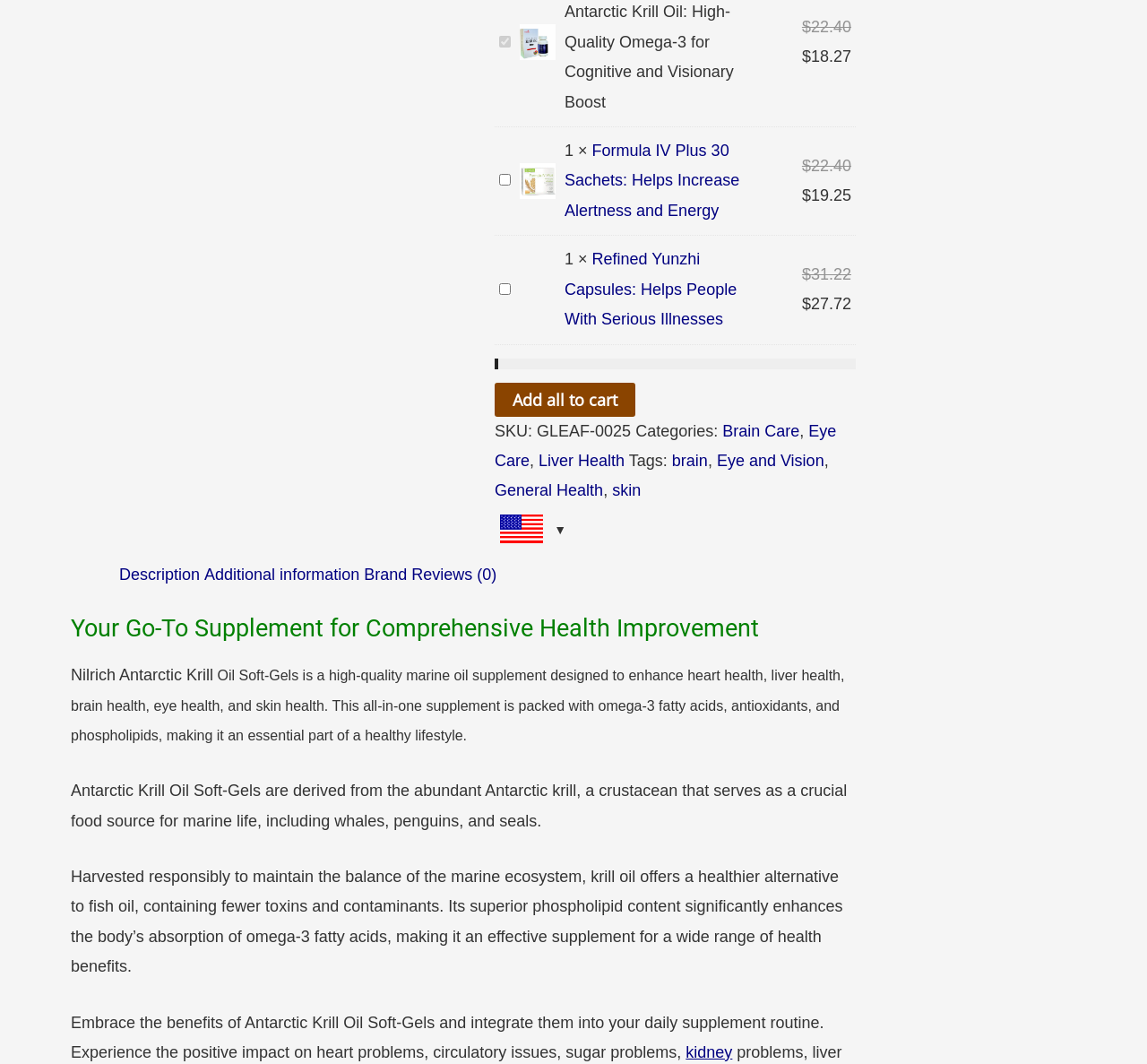Determine the bounding box coordinates of the section to be clicked to follow the instruction: "Search Ads". The coordinates should be given as four float numbers between 0 and 1, formatted as [left, top, right, bottom].

None